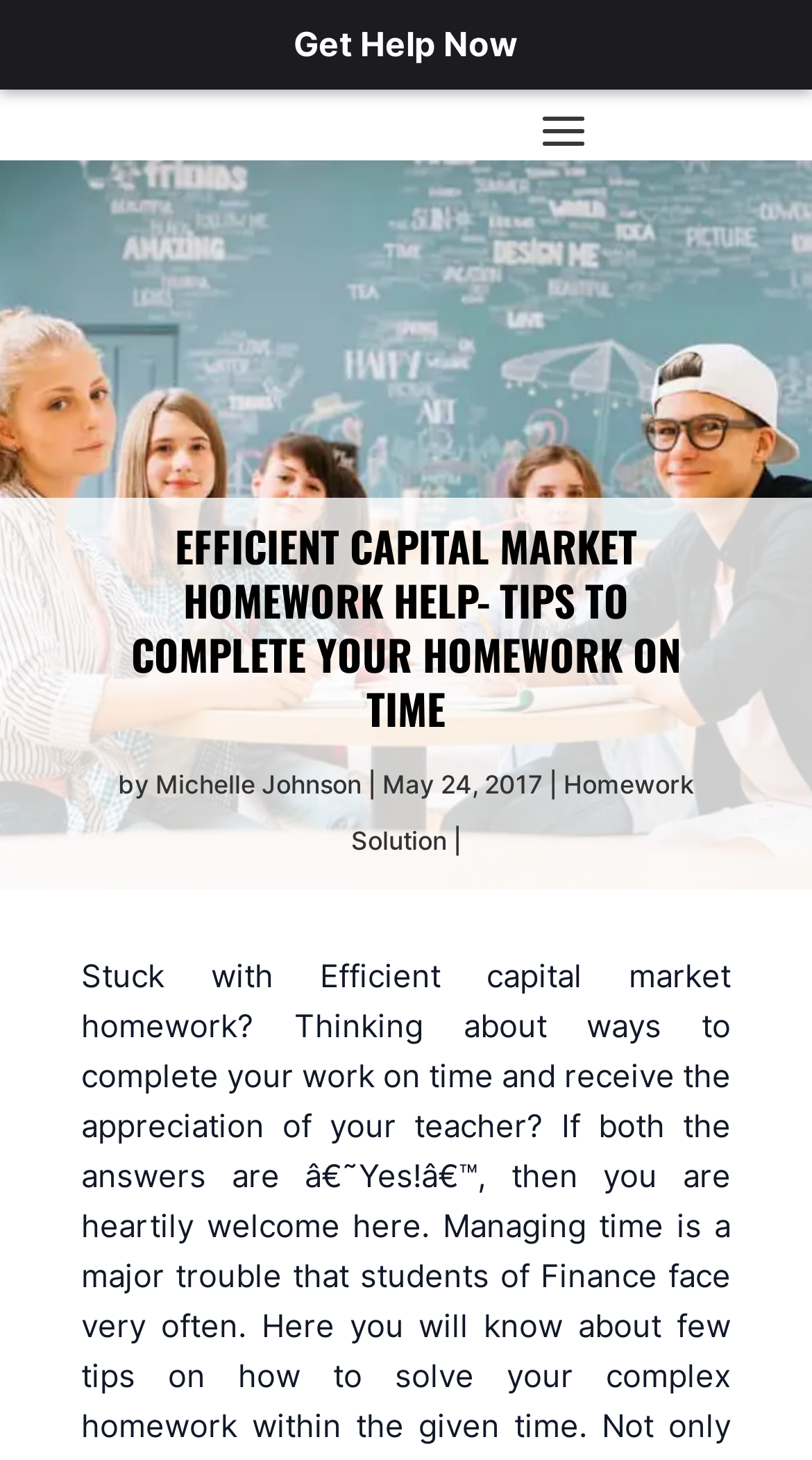Using the provided description: "Michelle Johnson", find the bounding box coordinates of the corresponding UI element. The output should be four float numbers between 0 and 1, in the format [left, top, right, bottom].

[0.191, 0.526, 0.445, 0.548]